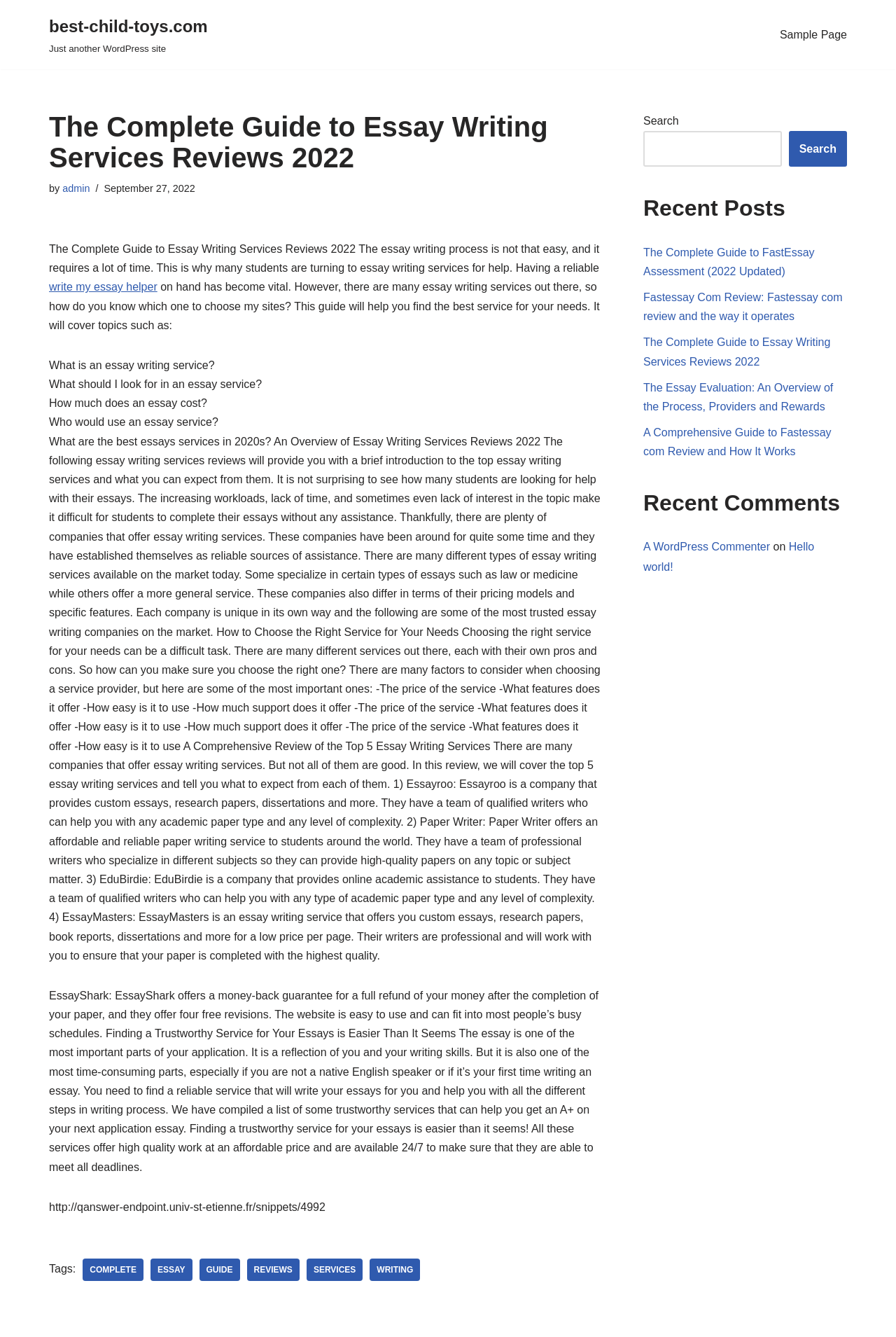Give an in-depth explanation of the webpage layout and content.

This webpage is a comprehensive guide to essay writing services reviews in 2022. At the top, there is a navigation menu with a "Skip to content" link and a link to the website's homepage. Below this, there is a heading that reads "The Complete Guide to Essay Writing Services Reviews 2022" followed by a brief introduction to the importance of essay writing services for students.

The main content of the webpage is divided into sections, each discussing a specific aspect of essay writing services. The sections include "What is an essay writing service?", "What should I look for in an essay service?", "How much does an essay cost?", and "Who would use an essay service?". There is also a section that provides an overview of the top essay writing services, including Essayroo, Paper Writer, EduBirdie, EssayMasters, and EssayShark.

On the right-hand side of the webpage, there is a complementary section that contains a search bar, a "Recent Posts" section, and a "Recent Comments" section. The "Recent Posts" section lists several article titles related to essay writing services, including "The Complete Guide to FastEssay Assessment (2022 Updated)" and "A Comprehensive Guide to Fastessay com Review and How It Works". The "Recent Comments" section appears to be empty.

At the bottom of the webpage, there is a footer section that contains a link to a WordPress commenter and a comment on a "Hello world!" post.